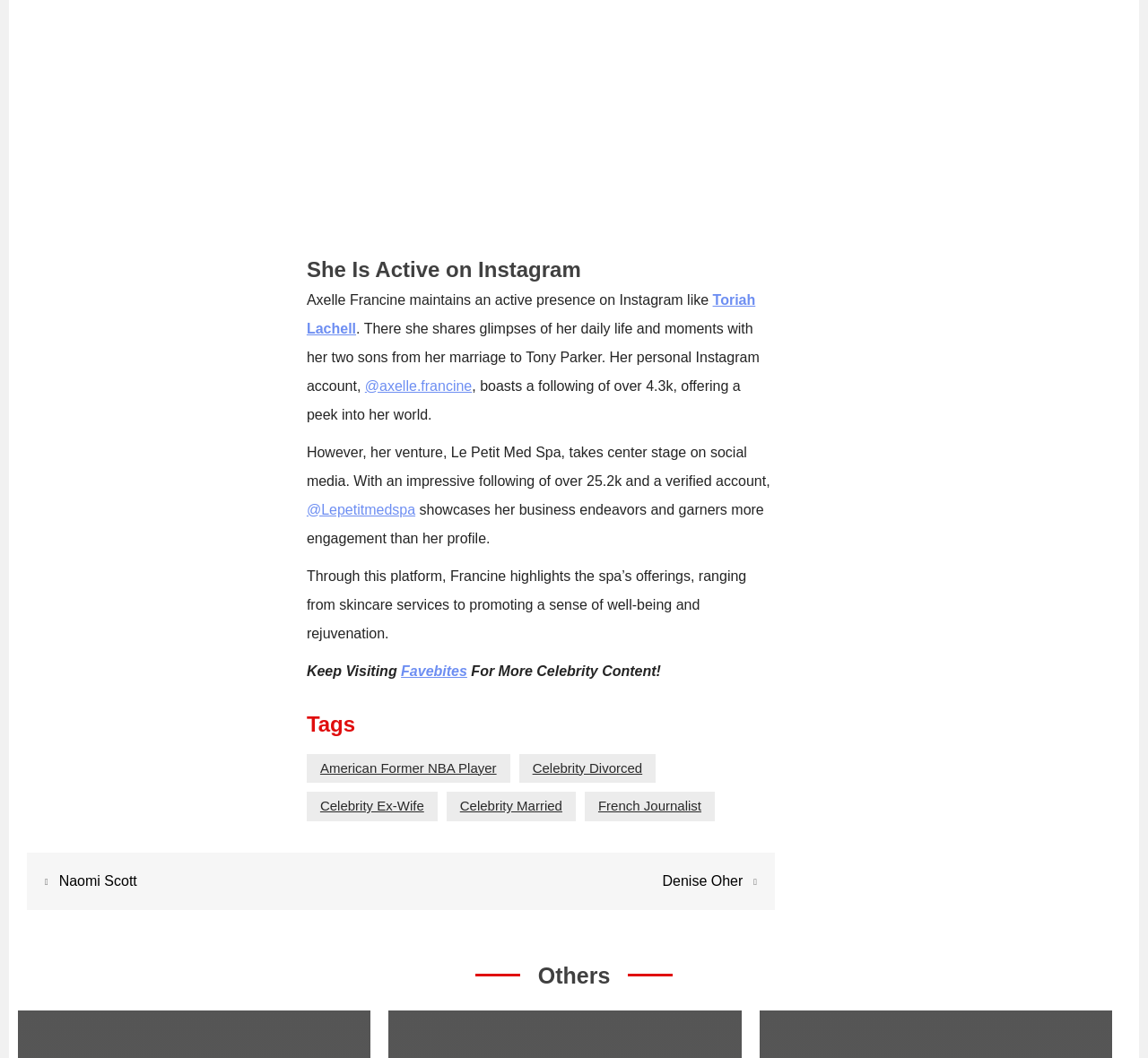Calculate the bounding box coordinates for the UI element based on the following description: "@axelle.francine". Ensure the coordinates are four float numbers between 0 and 1, i.e., [left, top, right, bottom].

[0.318, 0.357, 0.411, 0.372]